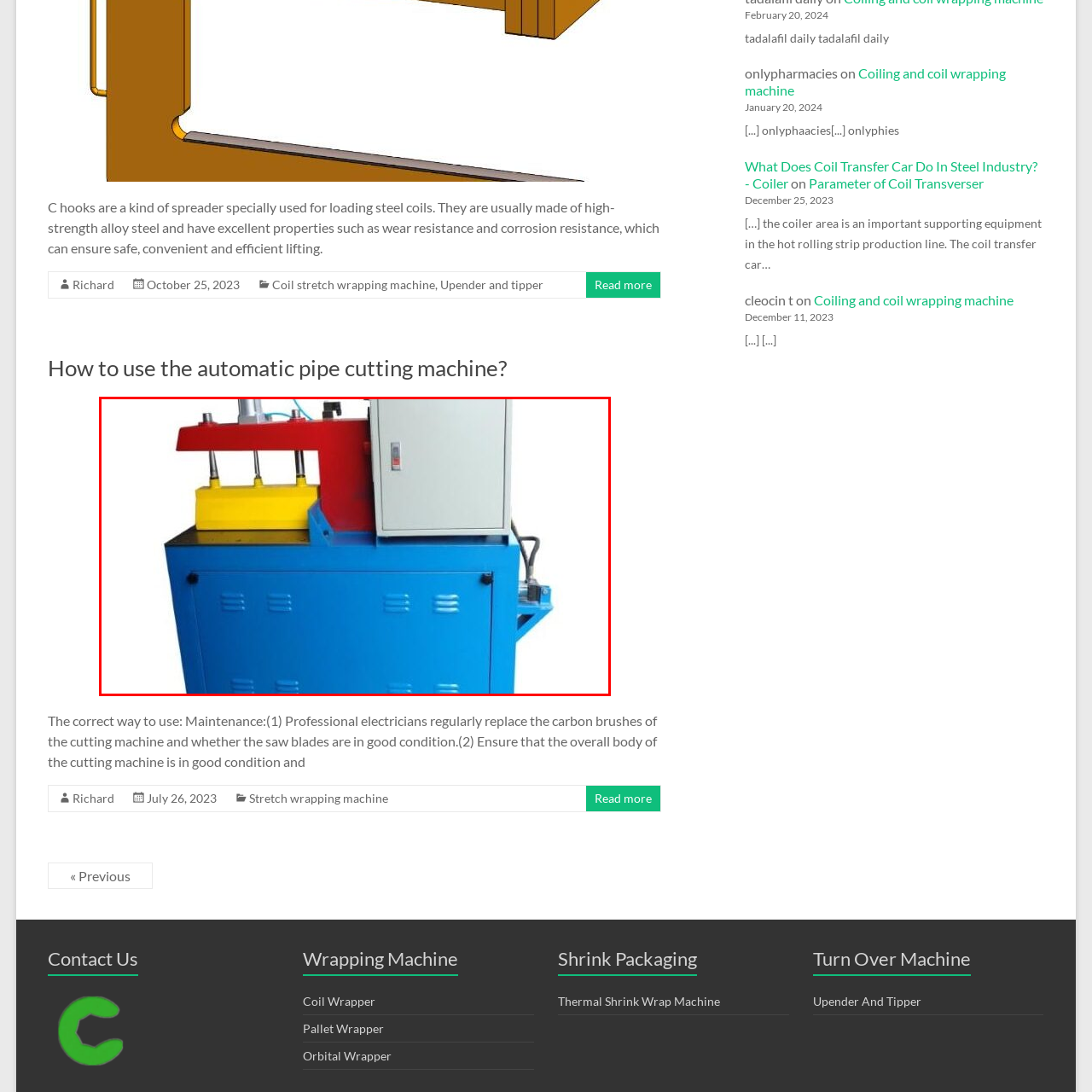View the portion of the image inside the red box and respond to the question with a succinct word or phrase: Where is the control panel located?

On the front